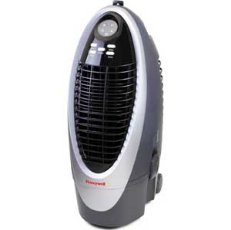Please give a concise answer to this question using a single word or phrase: 
What is the airflow capacity of the cooler?

300 CFM